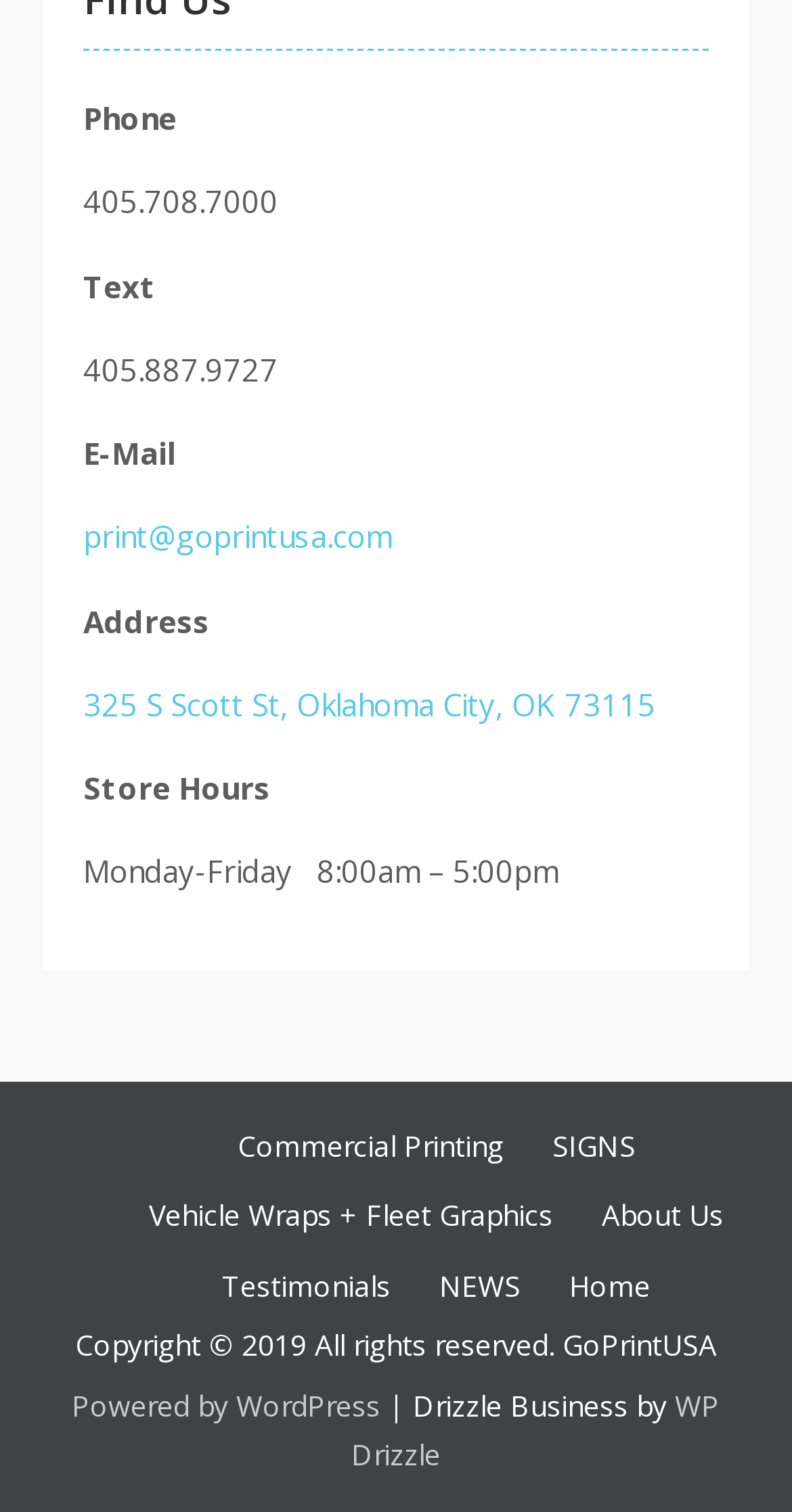Please identify the bounding box coordinates of the area that needs to be clicked to follow this instruction: "Go to home page".

[0.694, 0.828, 0.847, 0.874]